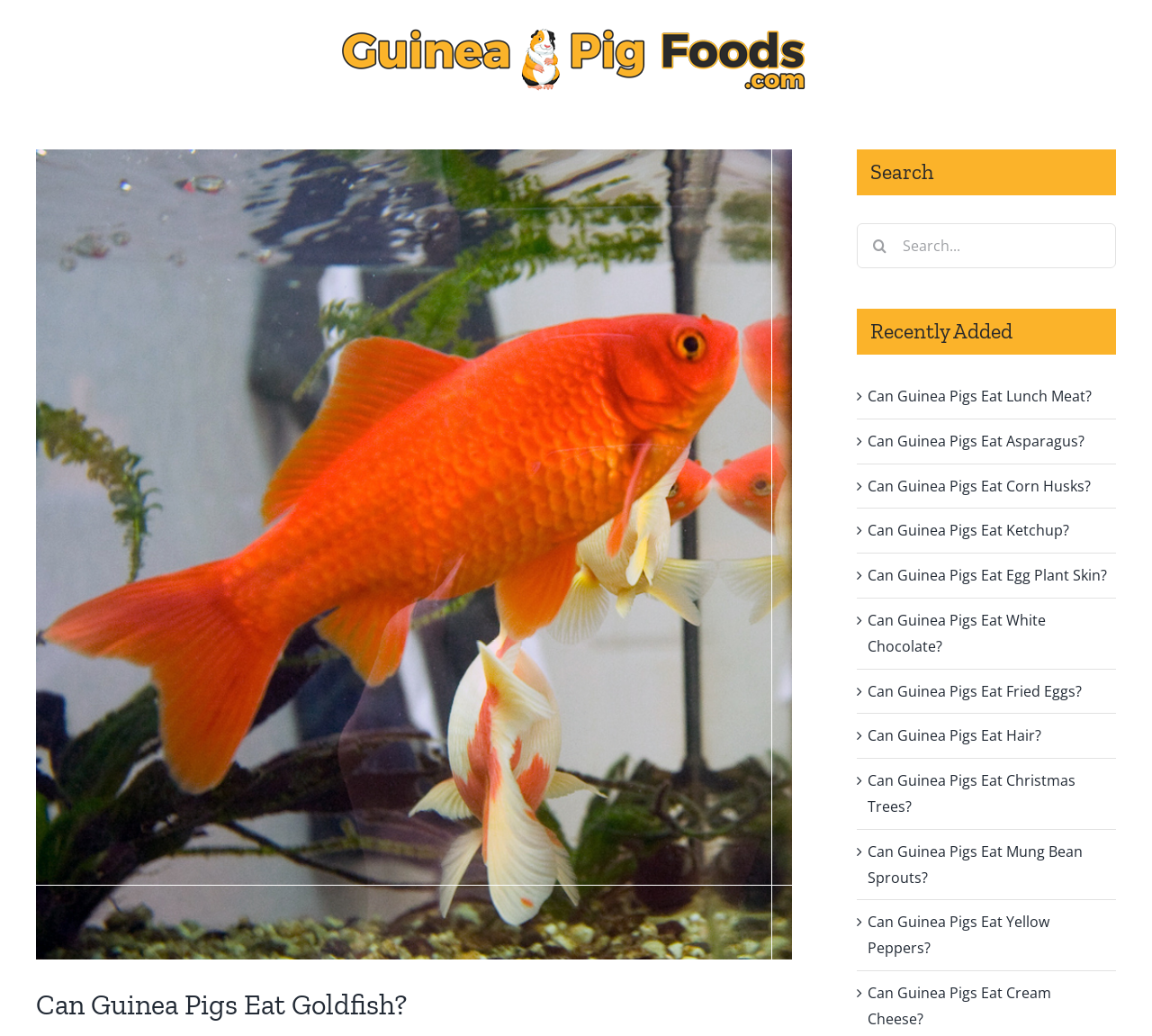Please identify the bounding box coordinates of the element I should click to complete this instruction: 'Go to Can Guinea Pigs Eat Lunch Meat?'. The coordinates should be given as four float numbers between 0 and 1, like this: [left, top, right, bottom].

[0.753, 0.373, 0.948, 0.392]